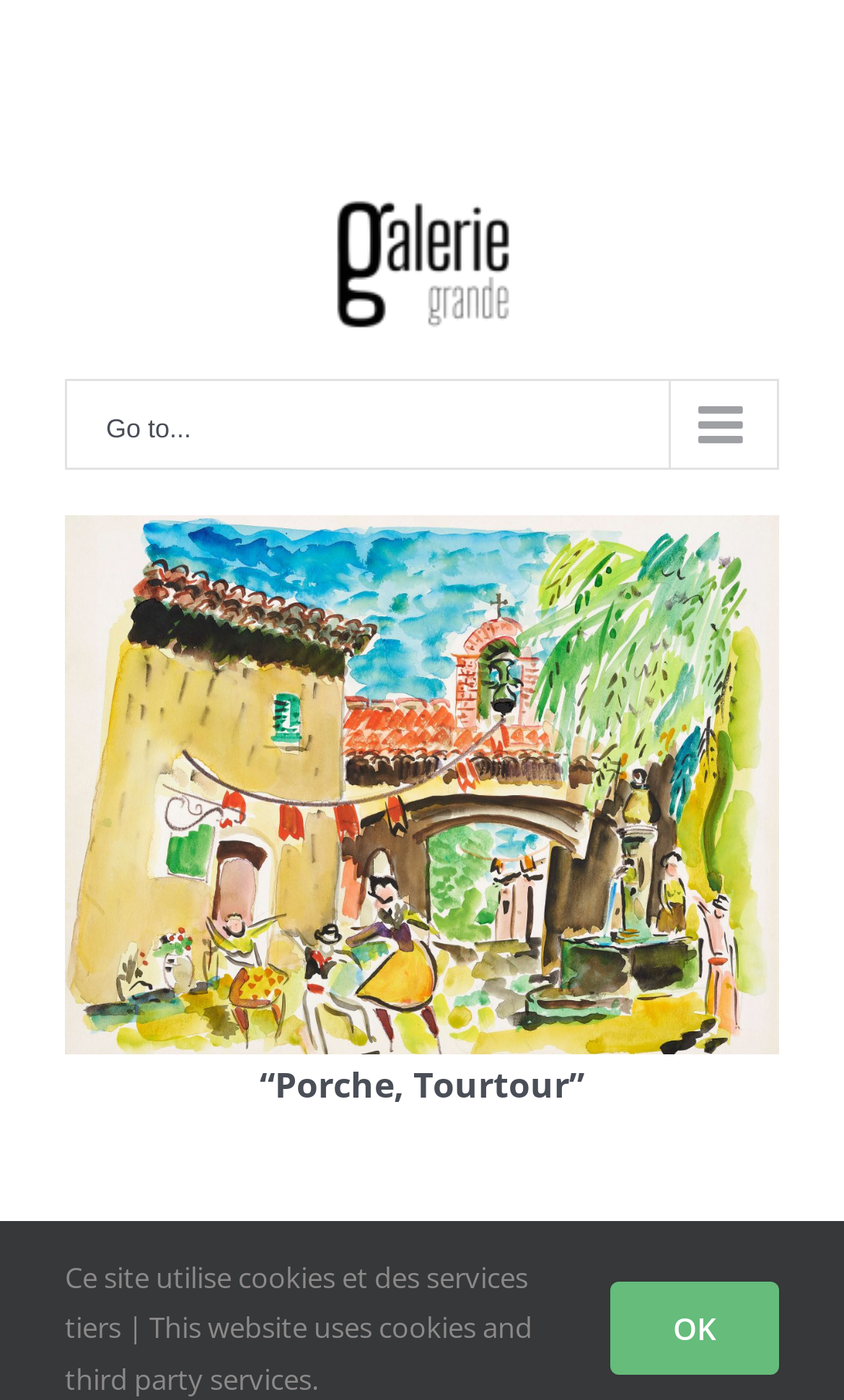Based on the element description "alt="Galerie Grande Logo"", predict the bounding box coordinates of the UI element.

[0.077, 0.131, 0.923, 0.24]